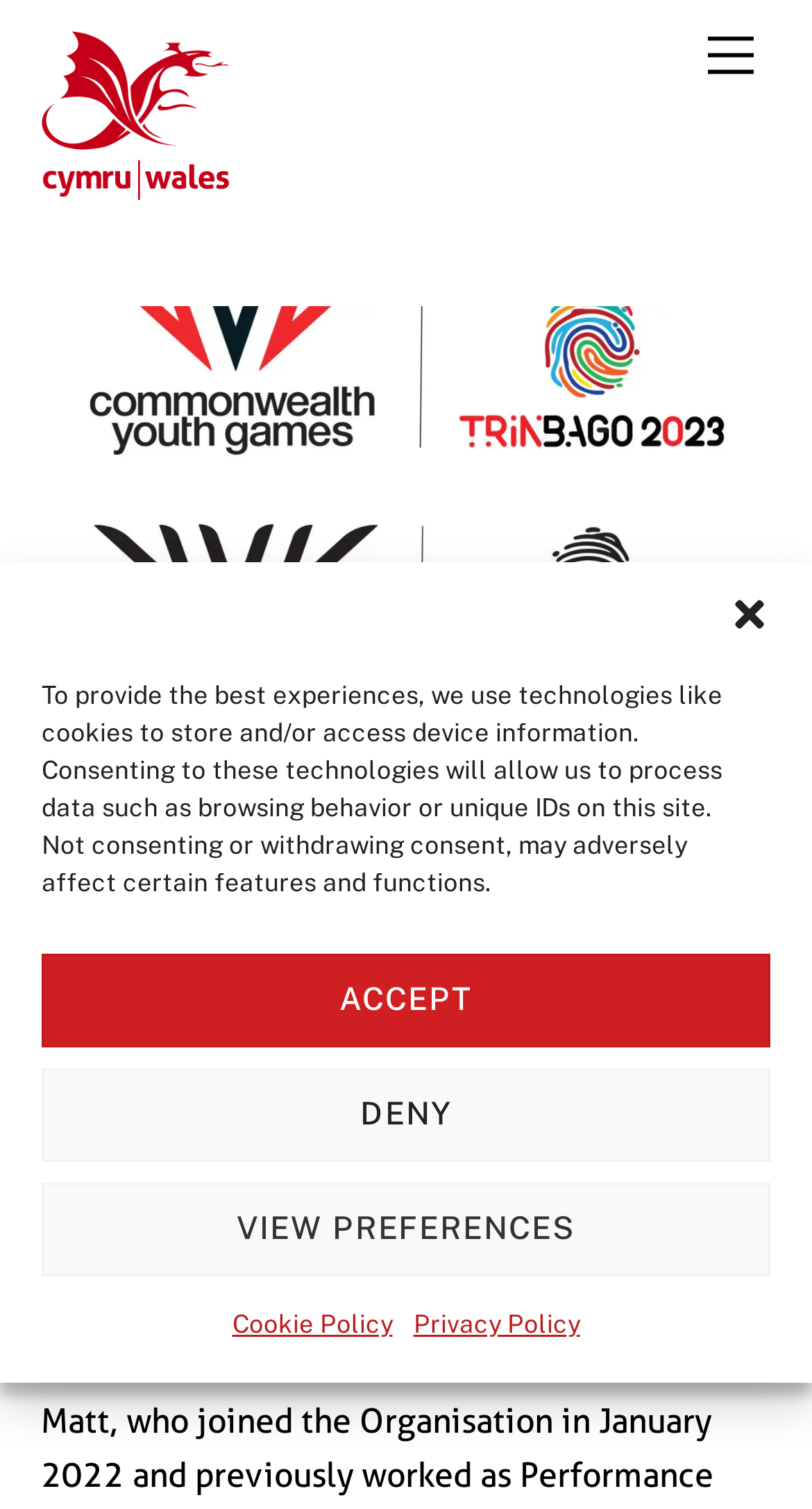Find the bounding box of the web element that fits this description: "www.datadrivenadvertising.eu".

None